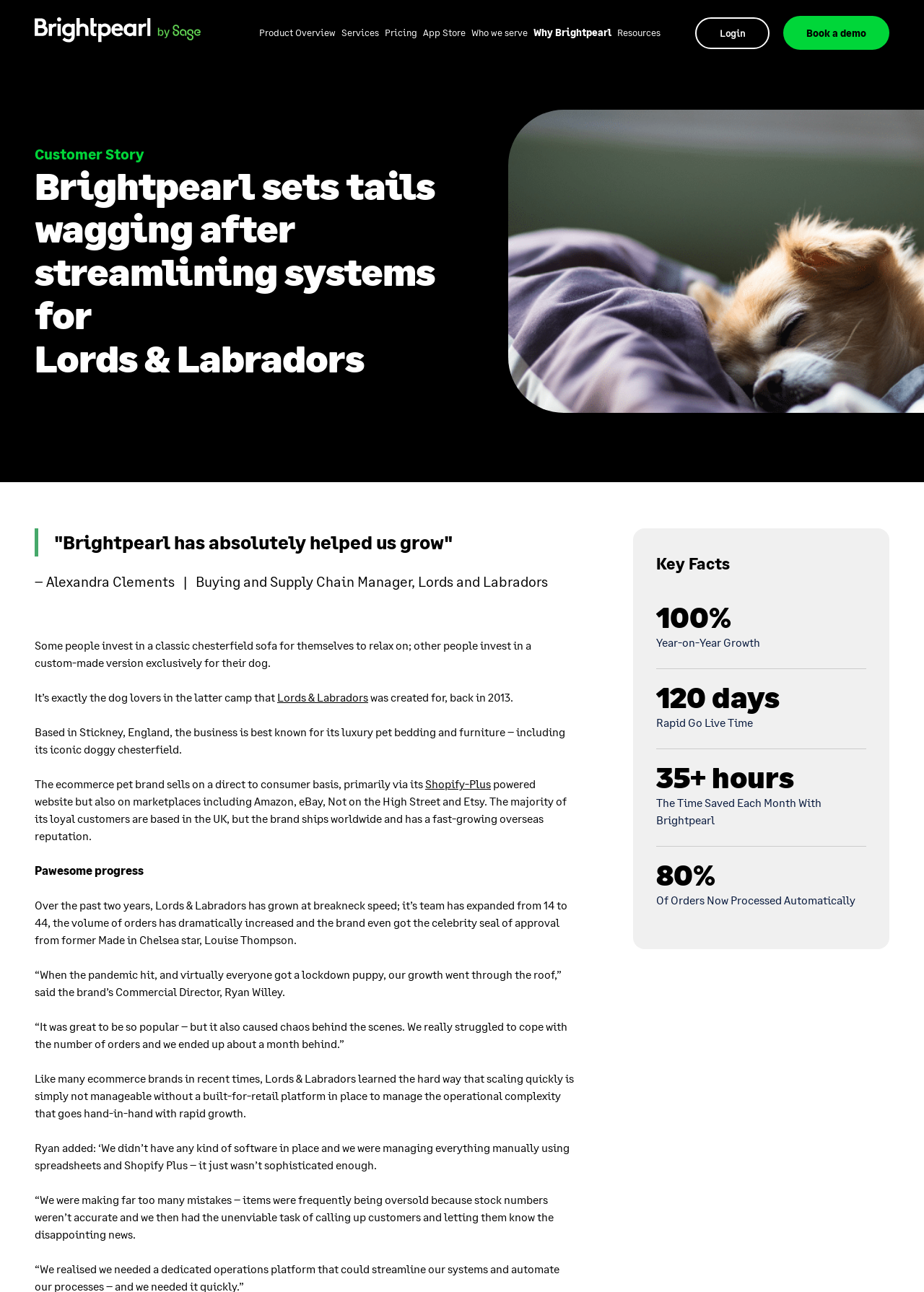Please predict the bounding box coordinates (top-left x, top-left y, bottom-right x, bottom-right y) for the UI element in the screenshot that fits the description: Login

[0.752, 0.013, 0.833, 0.038]